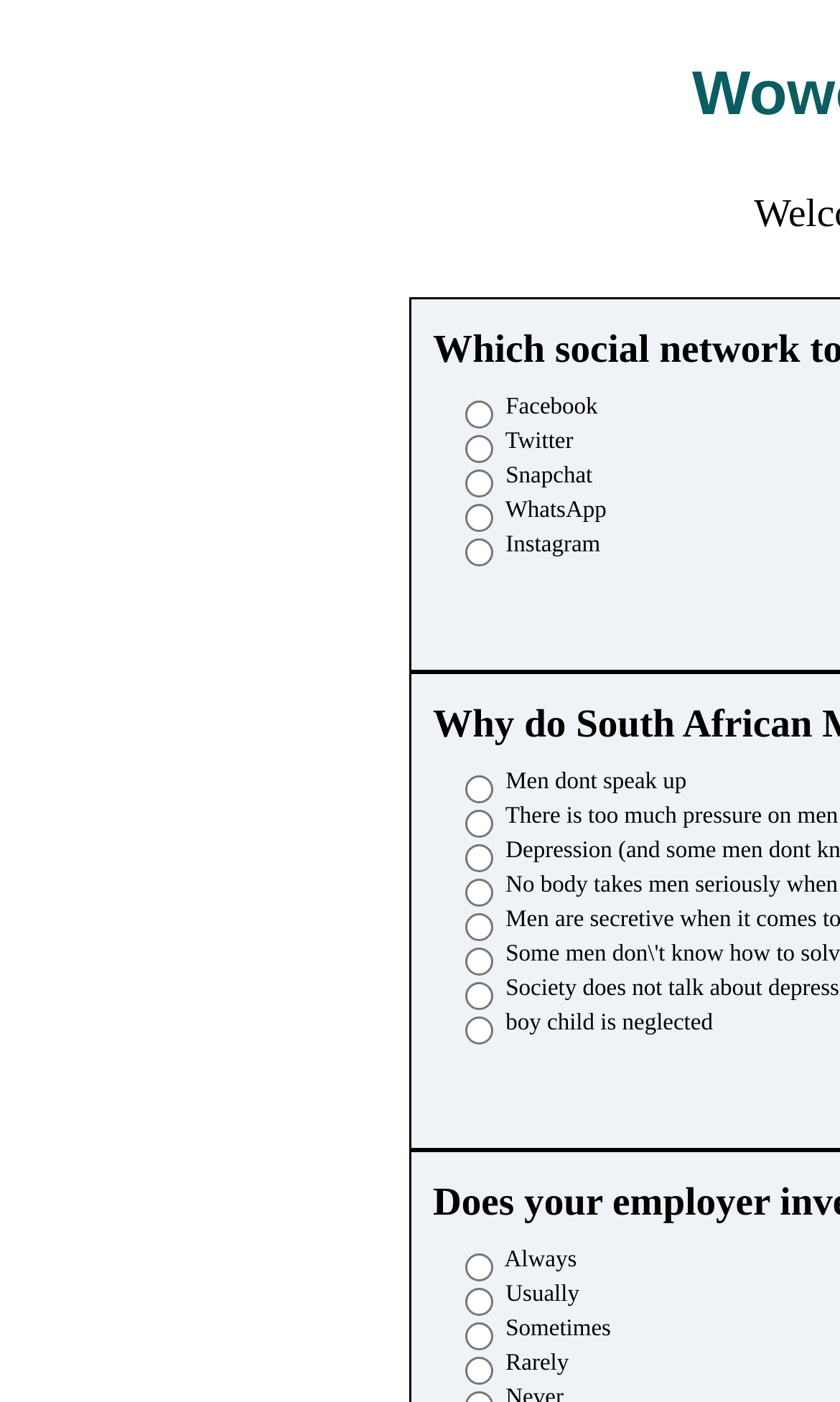Find the bounding box coordinates for the HTML element described as: "parent_node: Usually name="response[266067]" value="1500232"". The coordinates should consist of four float values between 0 and 1, i.e., [left, top, right, bottom].

[0.554, 0.919, 0.587, 0.939]